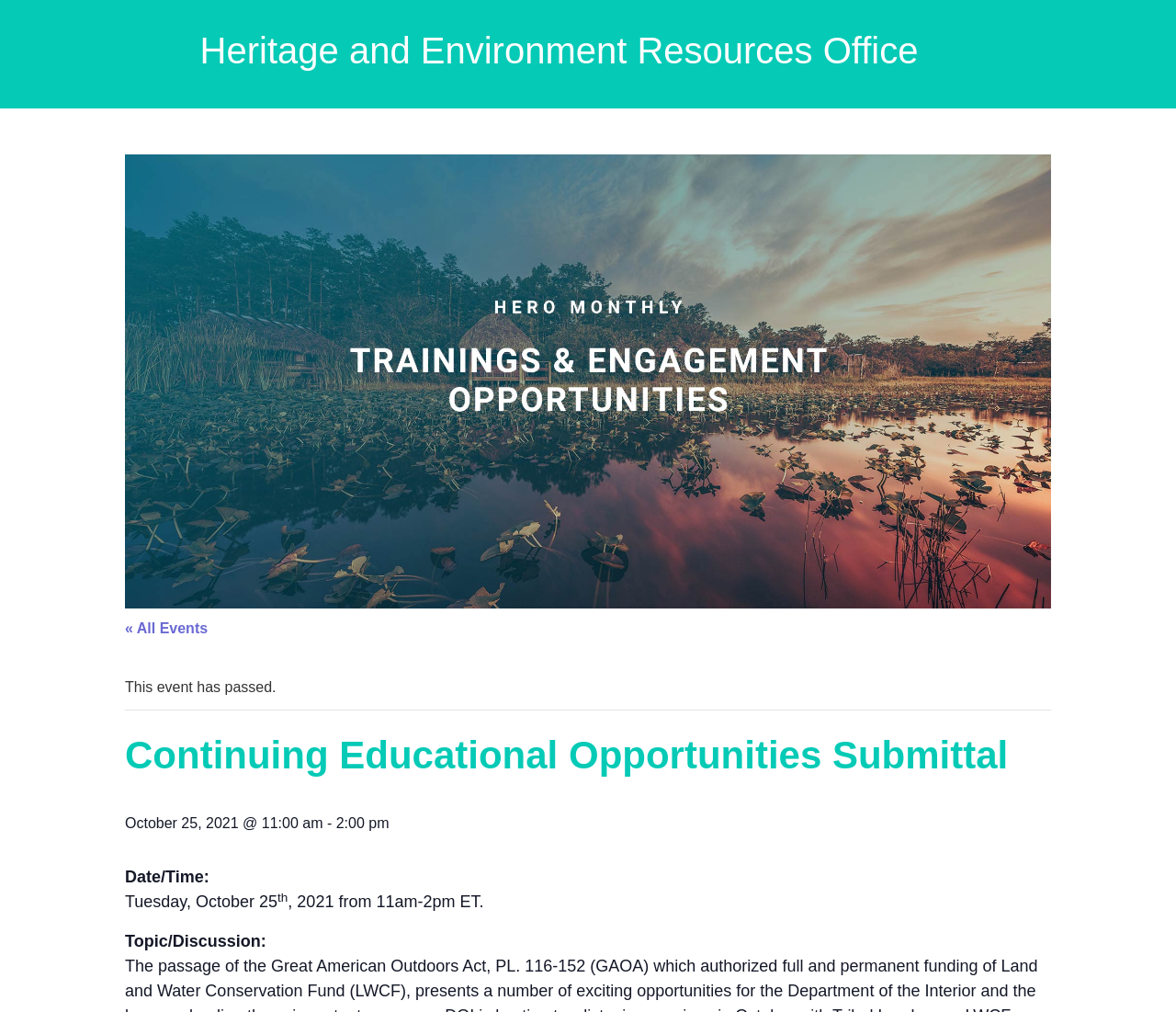What is the name of the office?
Based on the image, respond with a single word or phrase.

Heritage and Environment Resources Office